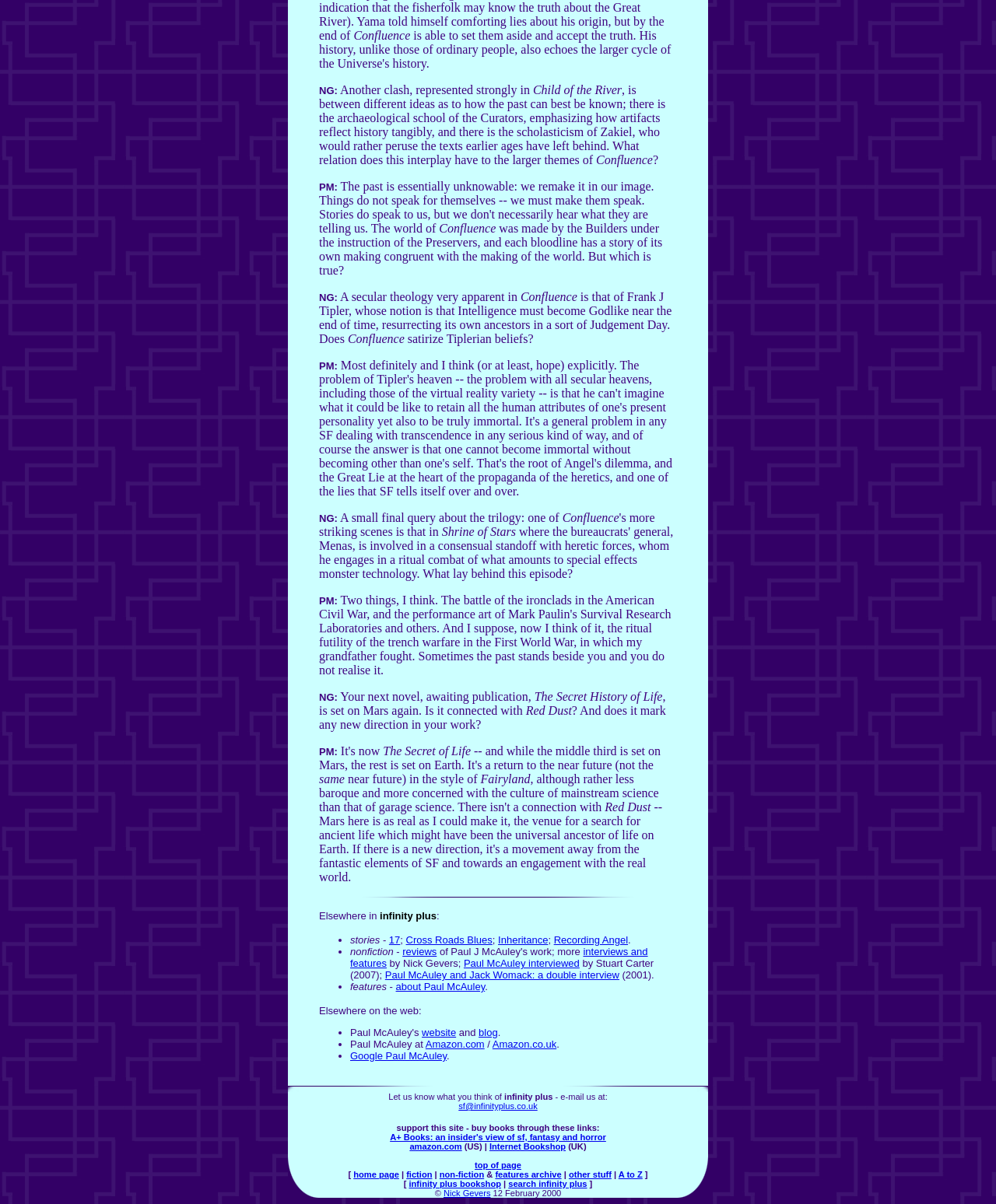Determine the bounding box coordinates of the clickable element to achieve the following action: 'Click on the 'COURSES' link'. Provide the coordinates as four float values between 0 and 1, formatted as [left, top, right, bottom].

None